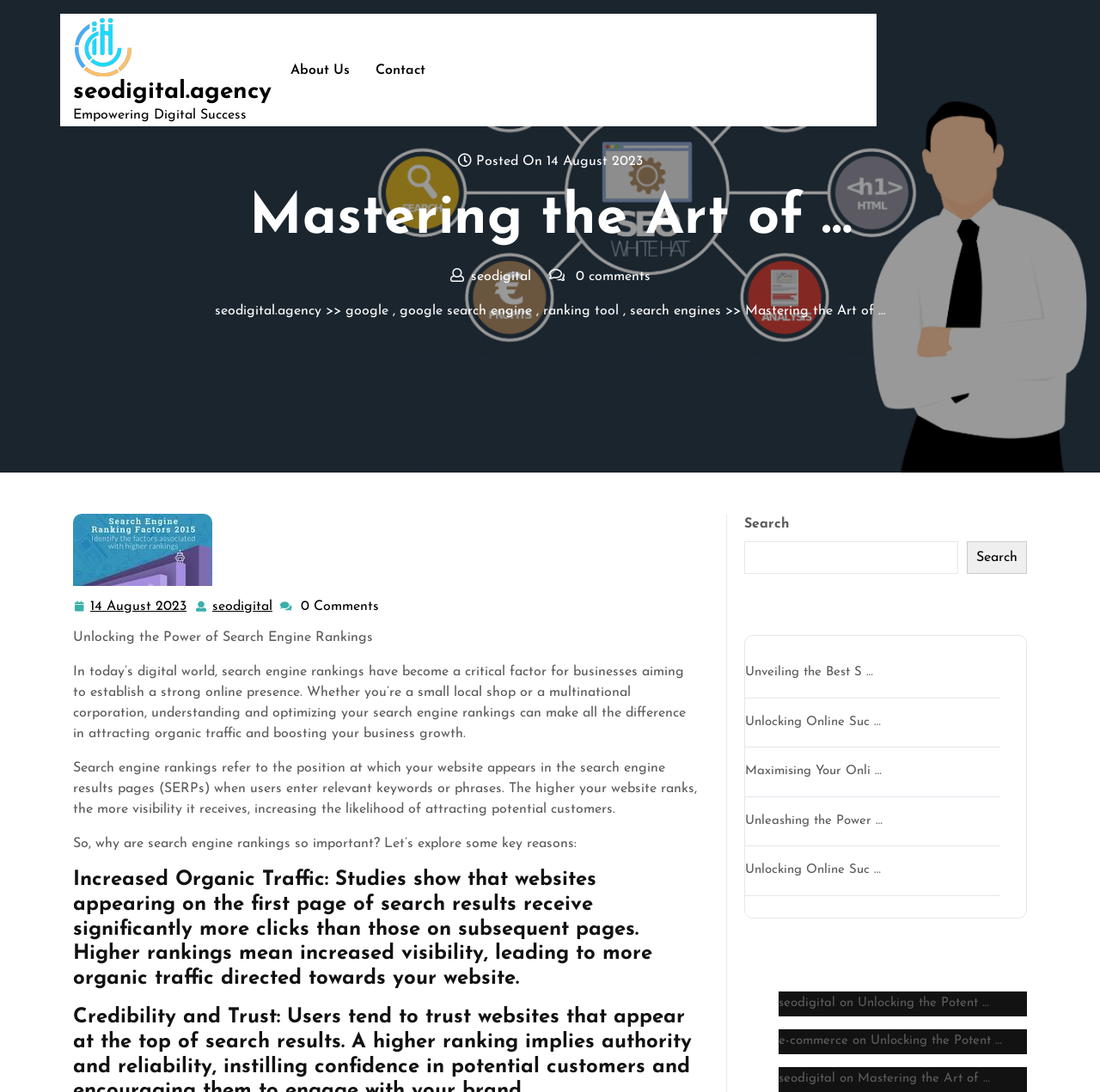Provide your answer to the question using just one word or phrase: What is the topic of the article?

Search Engine Rankings